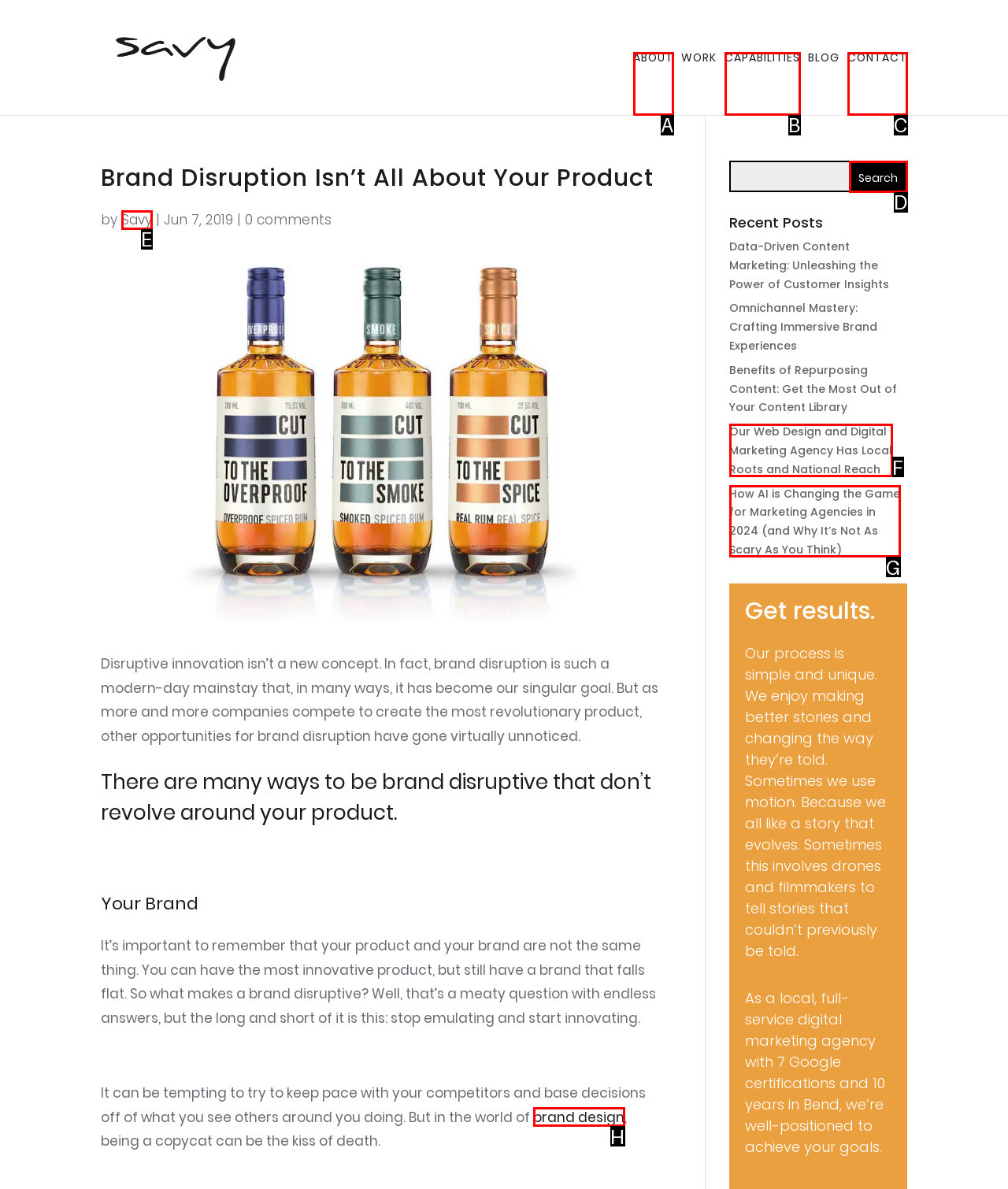Select the letter of the UI element that best matches: contact
Answer with the letter of the correct option directly.

C